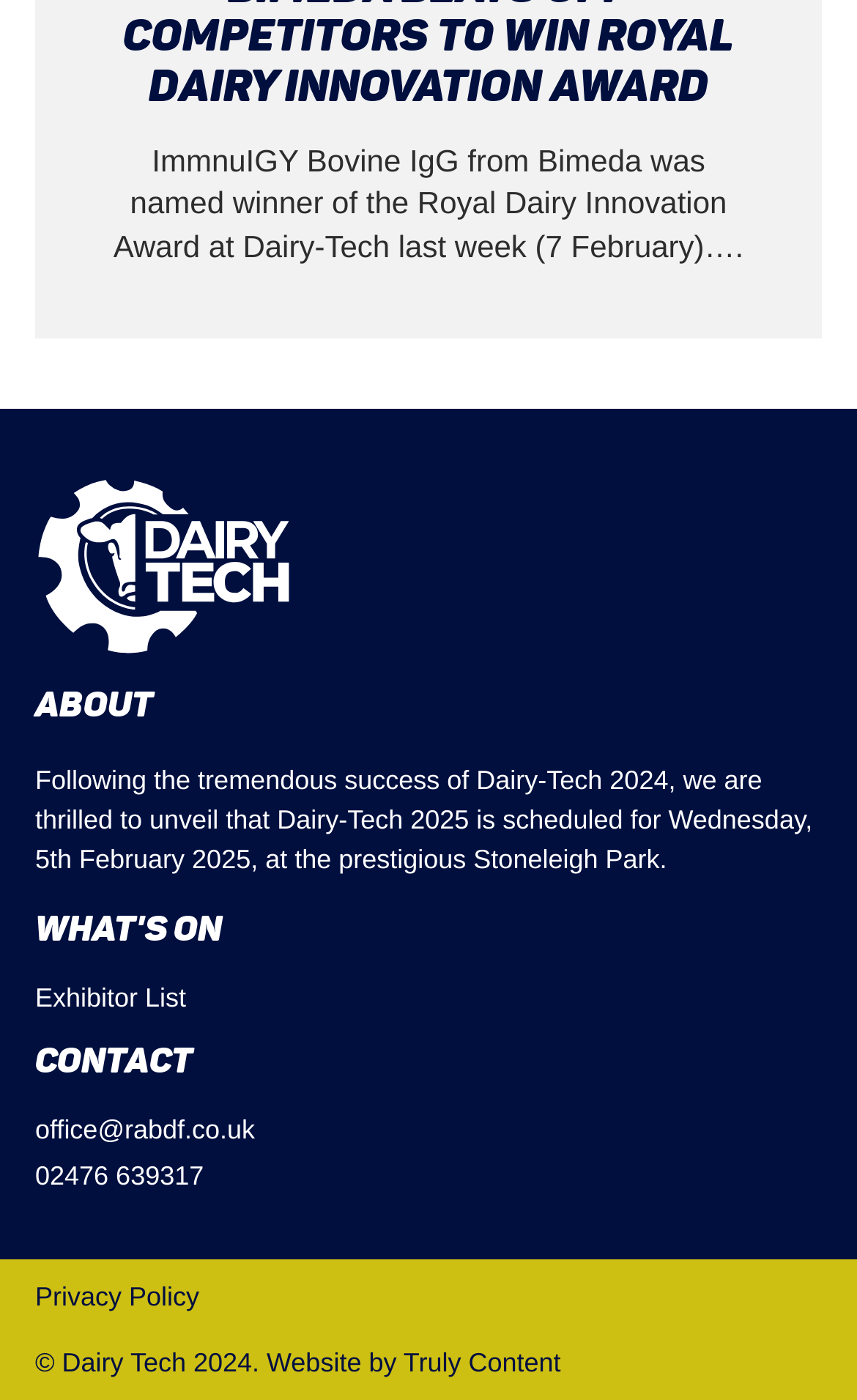Provide a one-word or short-phrase answer to the question:
What is the name of the company that developed the website?

Truly Content